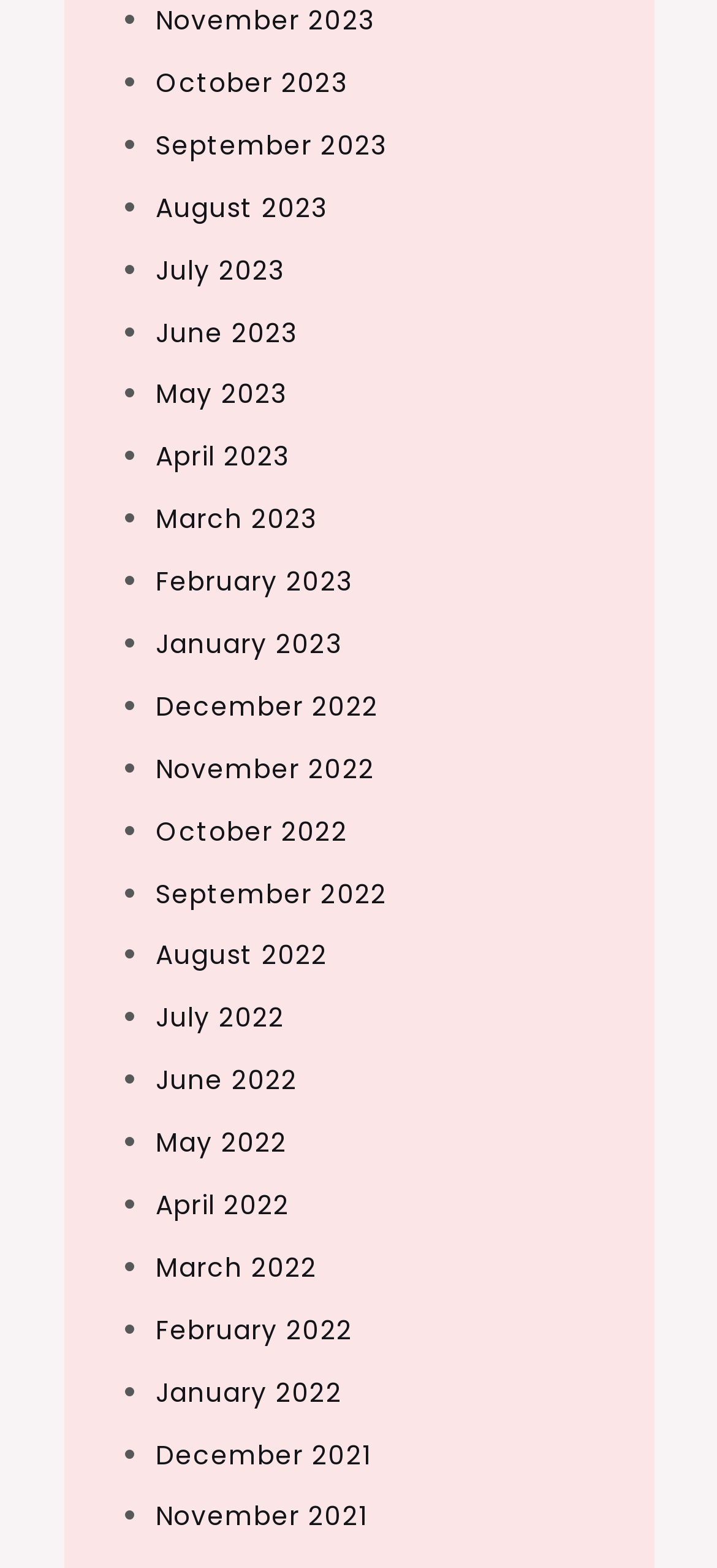Identify the bounding box coordinates for the element you need to click to achieve the following task: "Click on page 2". The coordinates must be four float values ranging from 0 to 1, formatted as [left, top, right, bottom].

None